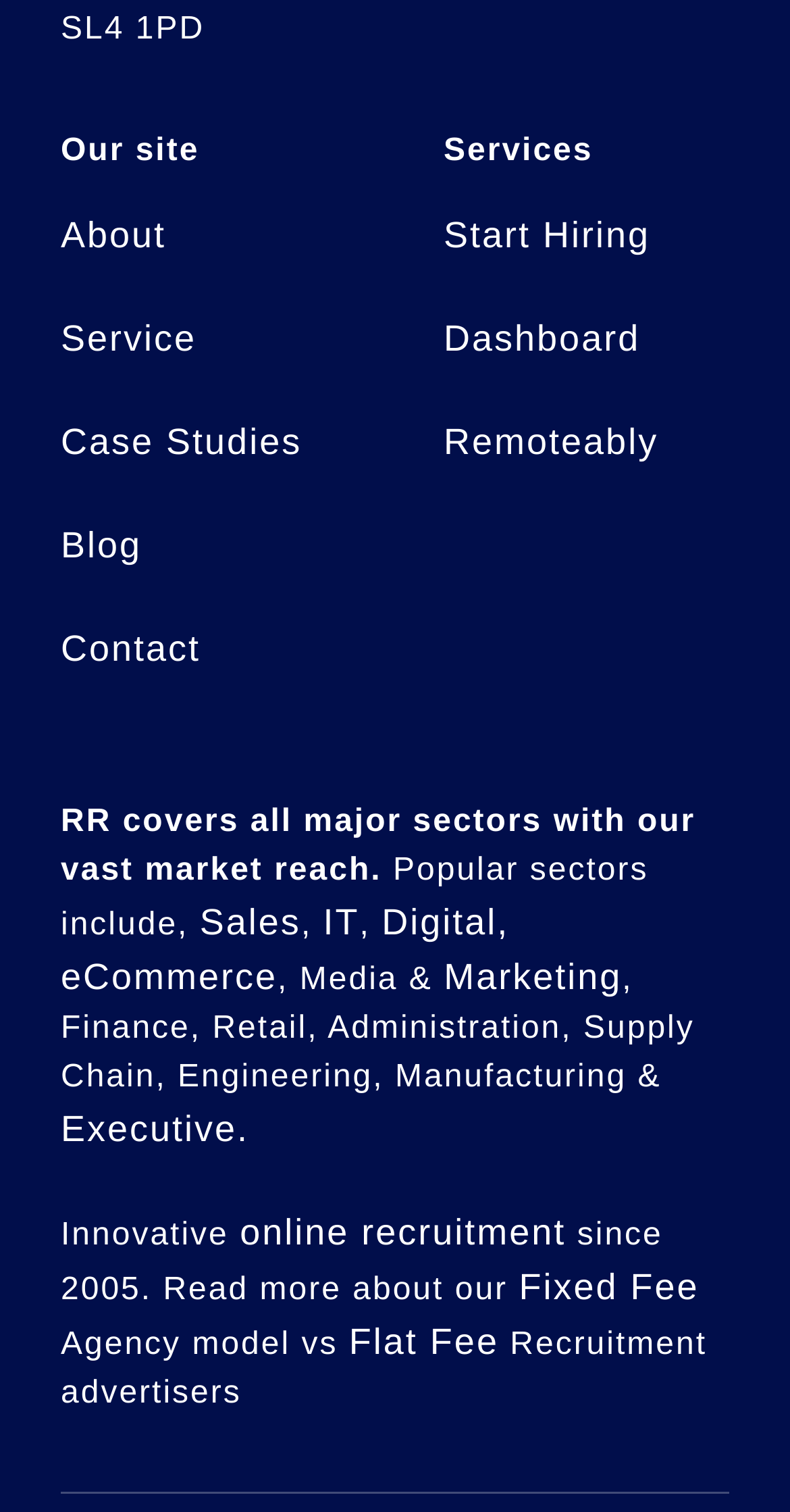Provide a one-word or brief phrase answer to the question:
What is the purpose of the 'Start Hiring' link on the webpage?

To start the hiring process